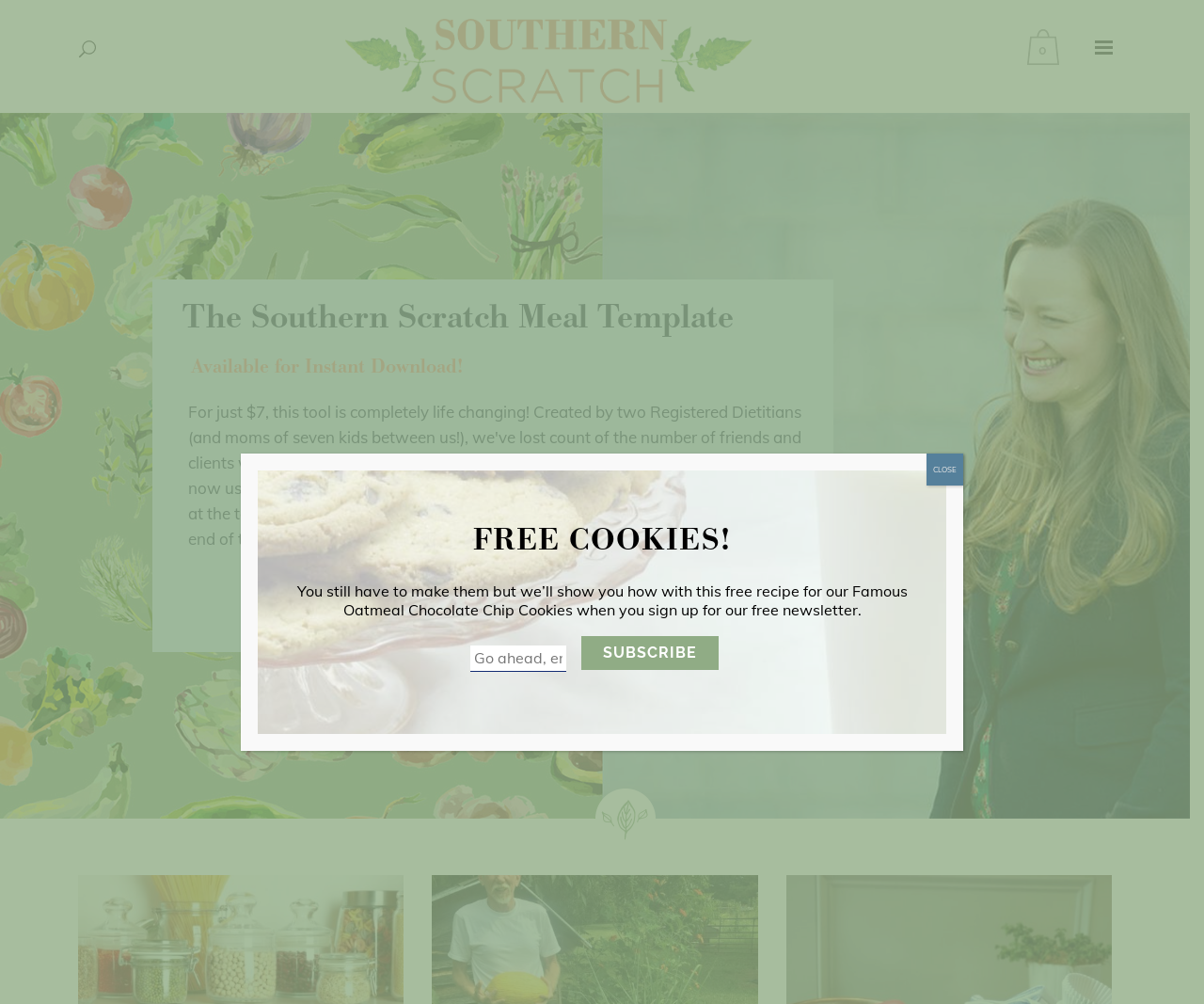Predict the bounding box for the UI component with the following description: "GET IT NOW".

[0.508, 0.574, 0.631, 0.611]